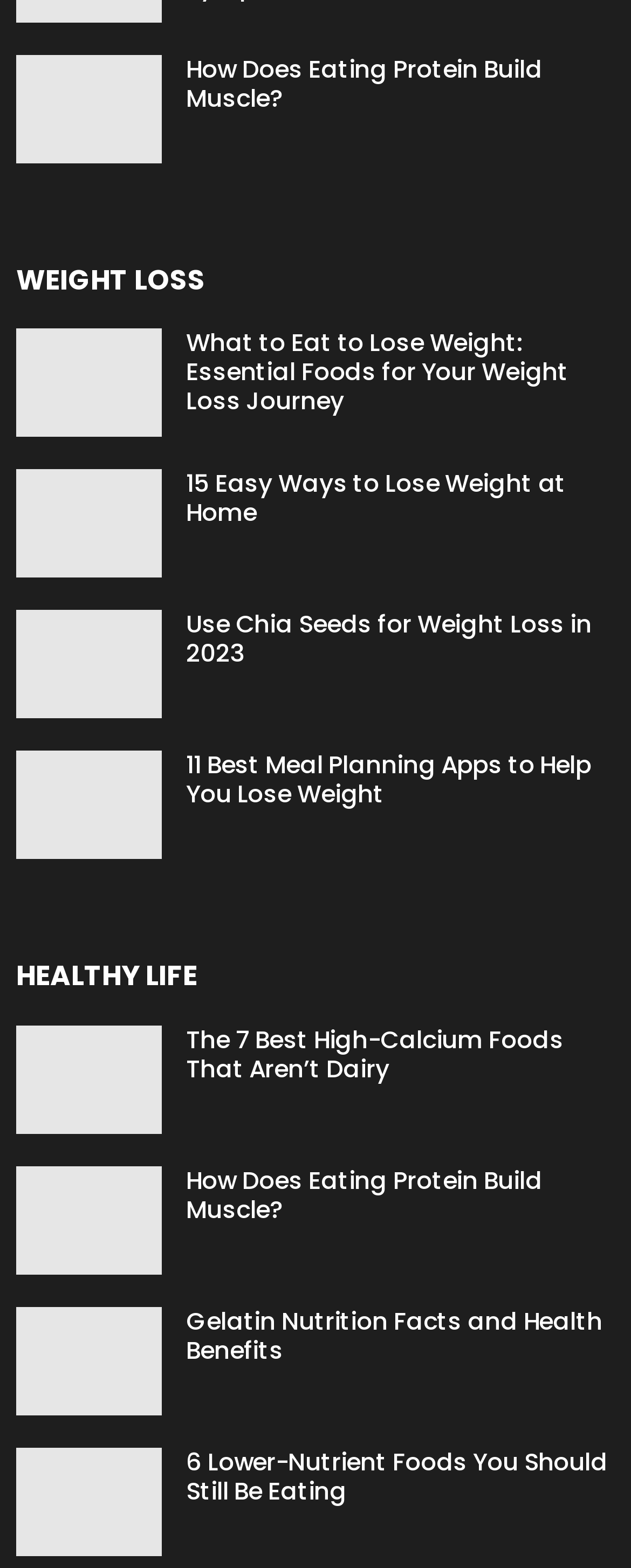Provide the bounding box coordinates of the area you need to click to execute the following instruction: "Explore ways to lose weight at home".

[0.026, 0.3, 0.256, 0.369]